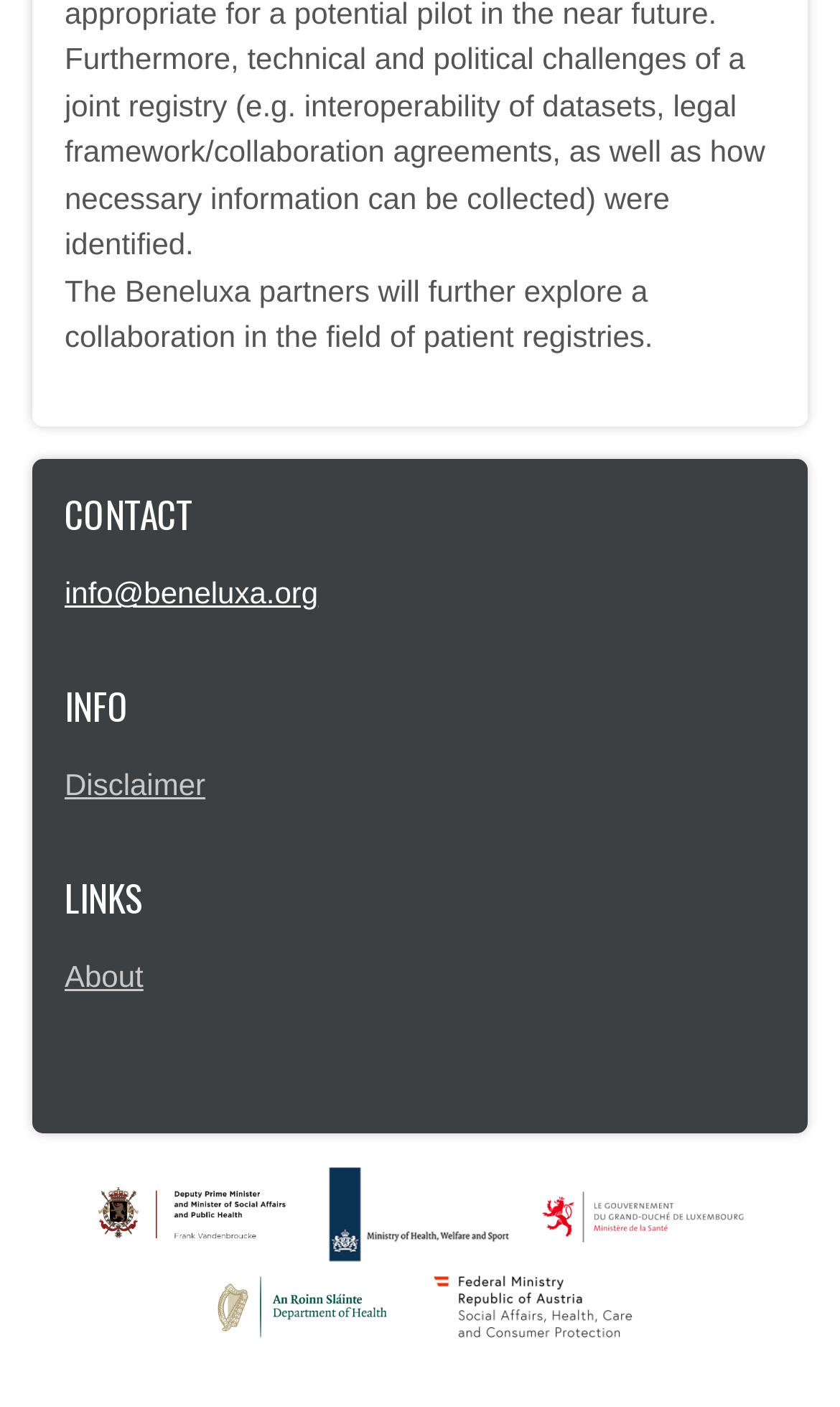Please answer the following question as detailed as possible based on the image: 
What is the purpose of the collaboration mentioned on the webpage?

The webpage mentions that the Beneluxa partners will further explore a collaboration in the field of patient registries, indicating that the purpose of the collaboration is related to patient registries.